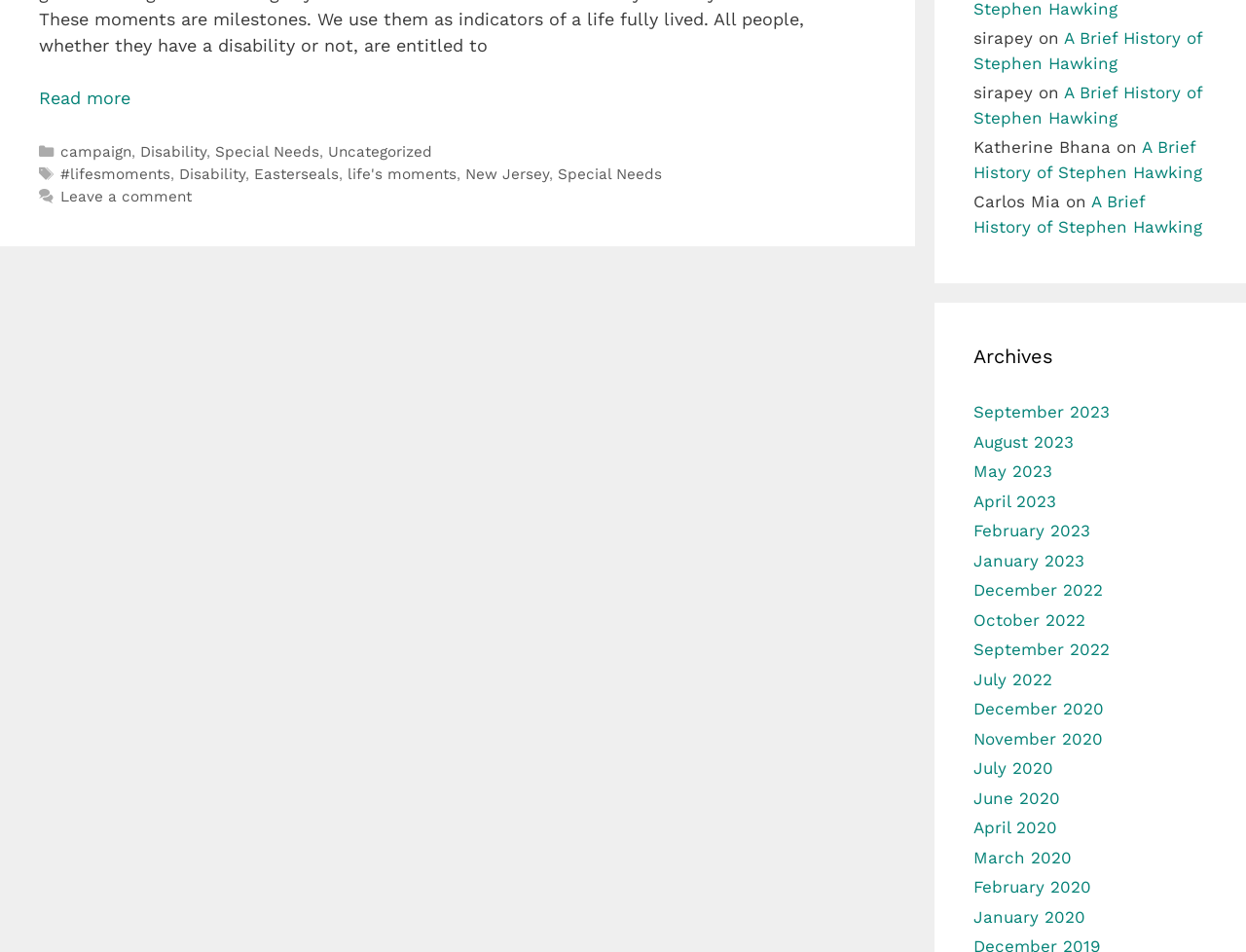Determine the bounding box coordinates for the element that should be clicked to follow this instruction: "View posts in the campaign category". The coordinates should be given as four float numbers between 0 and 1, in the format [left, top, right, bottom].

[0.049, 0.15, 0.106, 0.168]